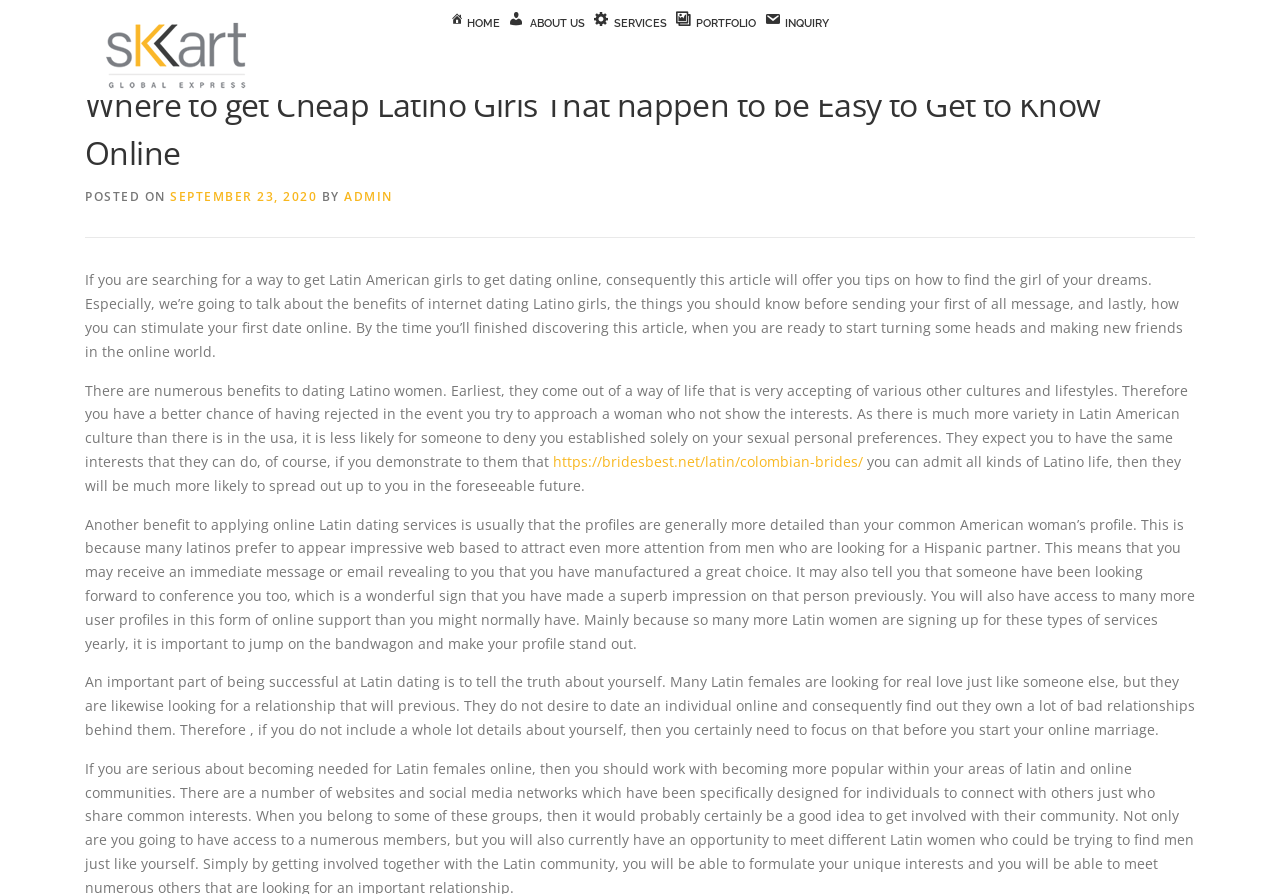Find the bounding box coordinates of the area to click in order to follow the instruction: "Click on the 'PORTFOLIO' link".

[0.526, 0.017, 0.592, 0.038]